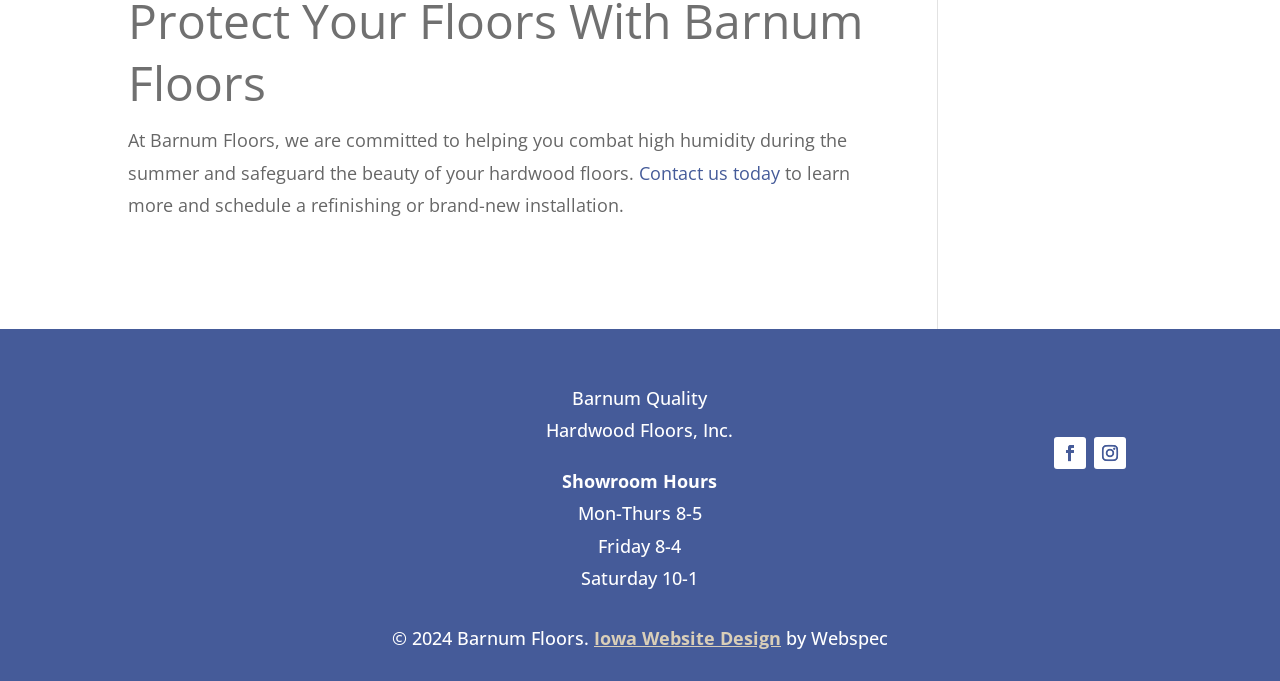What is the company name?
Respond to the question with a single word or phrase according to the image.

Barnum Floors, Inc.